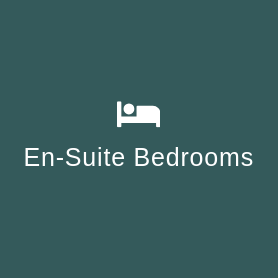Offer a detailed caption for the image presented.

The image features a simple, yet elegant icon representing an en-suite bedroom, accompanied by the text "En-Suite Bedrooms." This visual element suggests a modern and comfortable living space, typically adorned with key amenities catering to residents' privacy and convenience. The design emphasizes a sense of homeliness, reflecting the care home's commitment to providing well-equipped personal quarters for its residents. The backdrop's muted tone enhances the overall sophistication of the presentation, inviting viewers to appreciate the tranquility of these living arrangements.